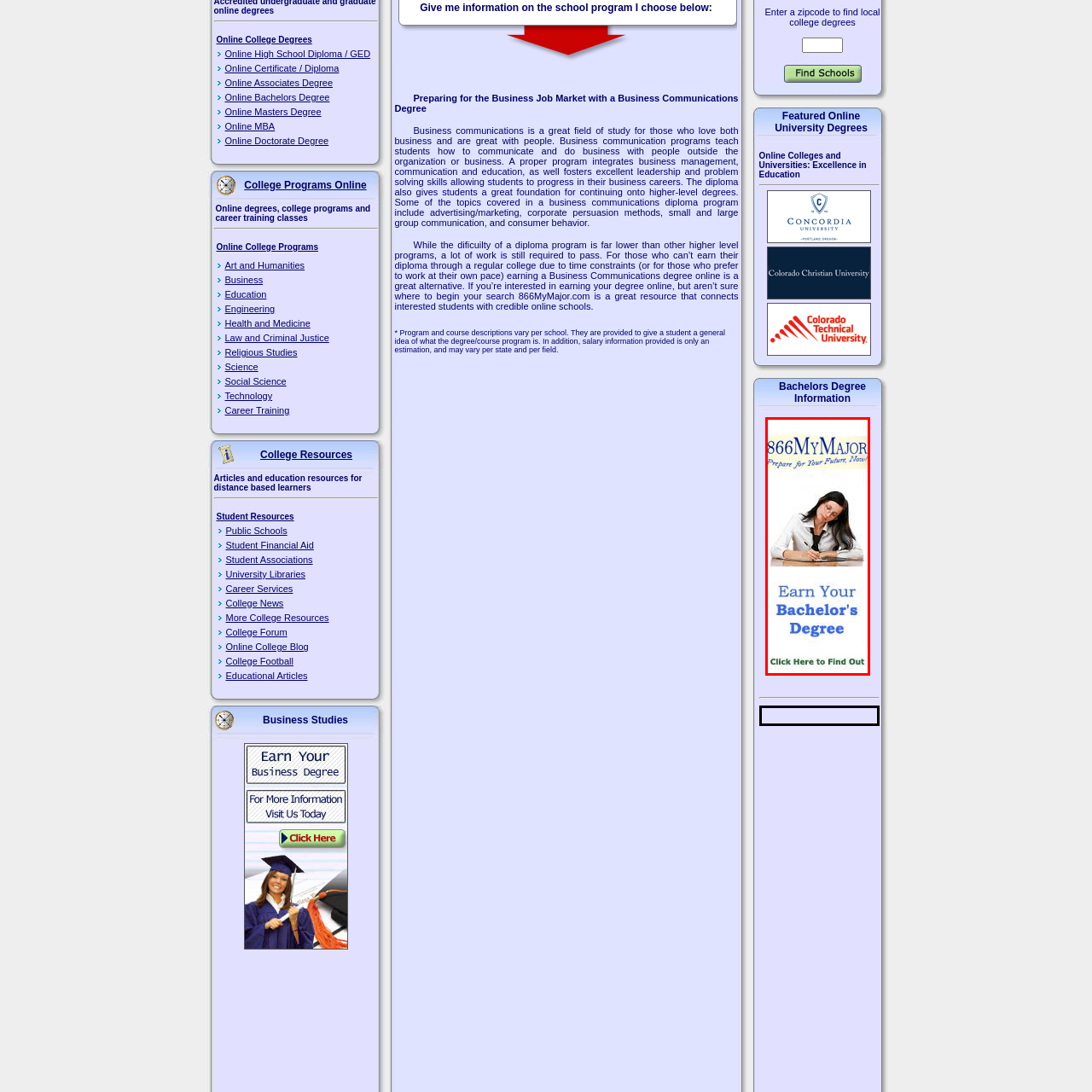Offer an in-depth description of the scene contained in the red rectangle.

The image promotes the opportunity to earn a Bachelor's degree through 866MyMajor.com, emphasizing the importance of education in shaping a successful future. It features a focused individual engaged in writing, symbolizing the dedication required for academic achievement. The text "Earn Your Bachelor's Degree" stands prominently in blue, encouraging viewers to take the next step in their educational journey. The call to action, "Click Here to Find Out," invites prospective students to explore more about available programs and resources for attaining their degree. This visual not only highlights the academic goals but also presents a pathway to career advancement through higher education.